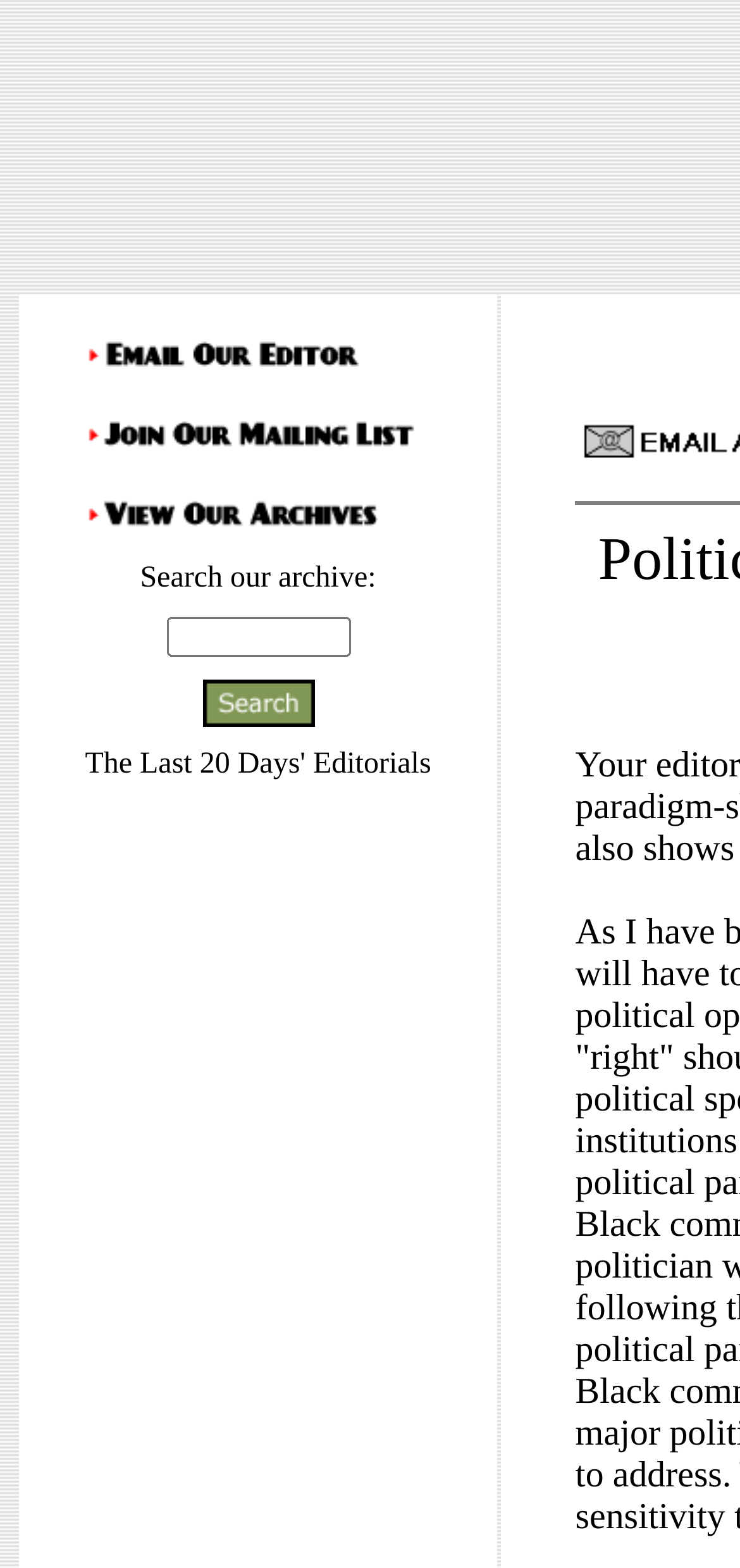Please give a concise answer to this question using a single word or phrase: 
How many links are there in the top section?

3